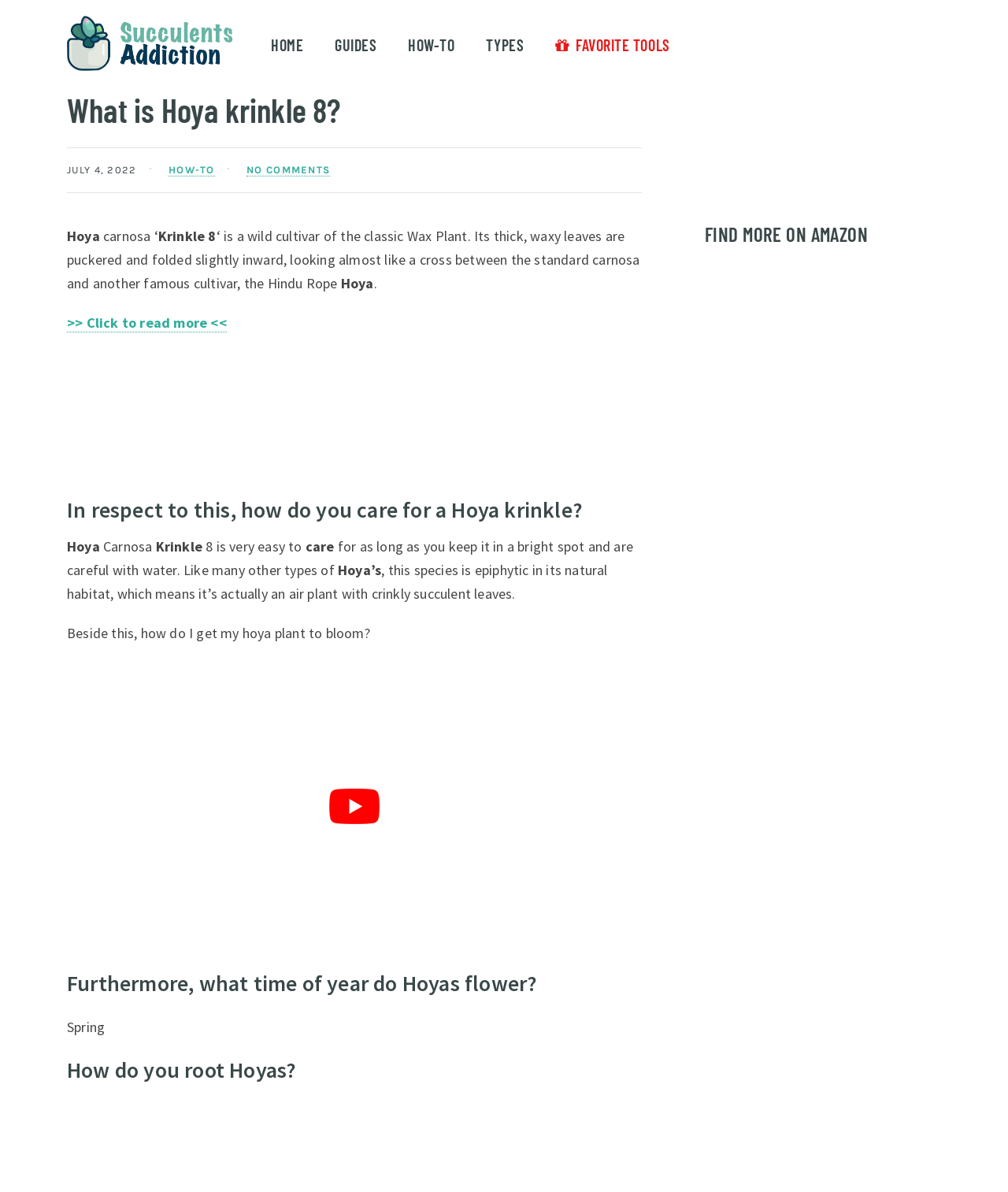Identify the bounding box coordinates of the specific part of the webpage to click to complete this instruction: "Click on the 'HOME' link".

[0.269, 0.03, 0.301, 0.048]